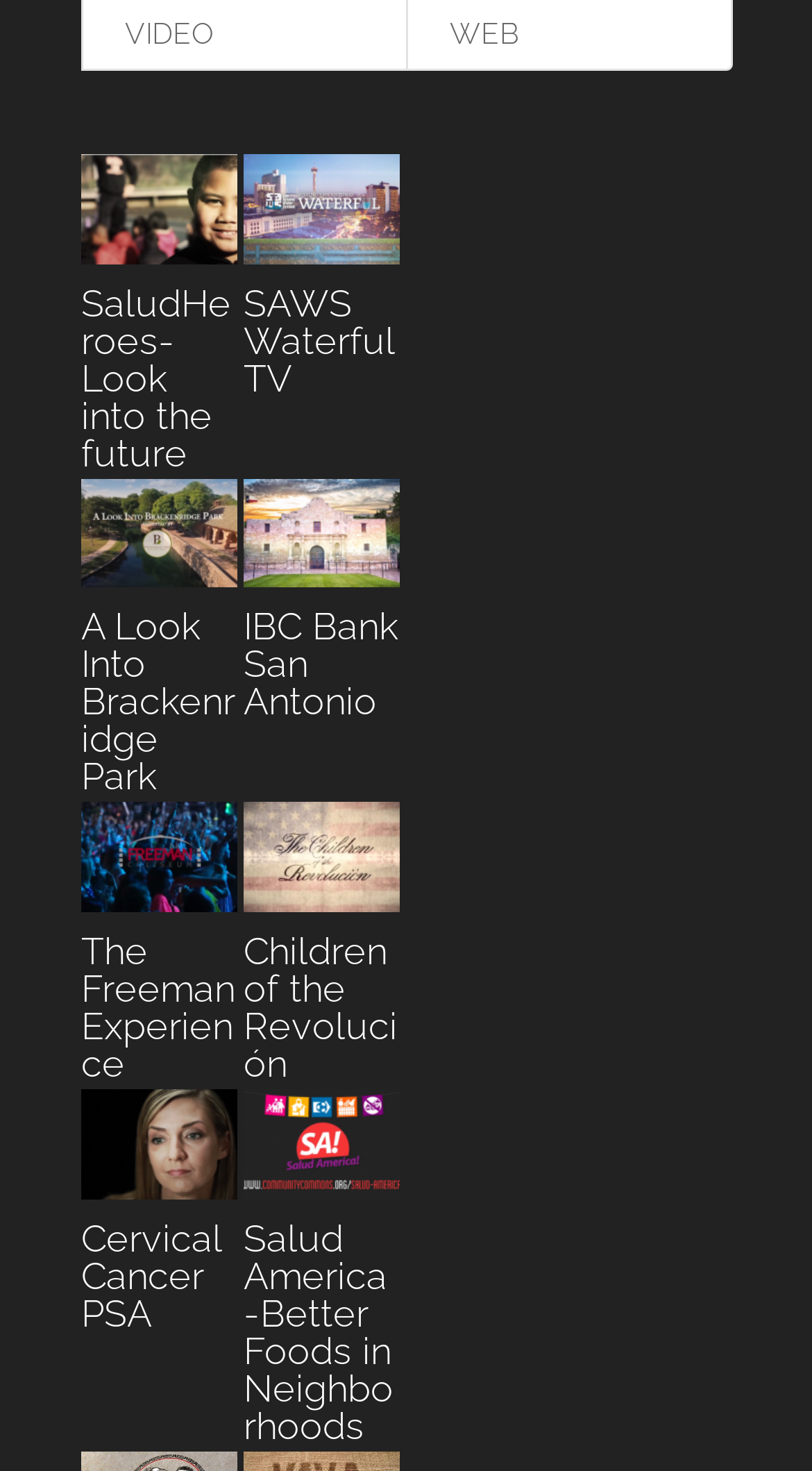How many images are on this webpage?
Based on the image, respond with a single word or phrase.

16